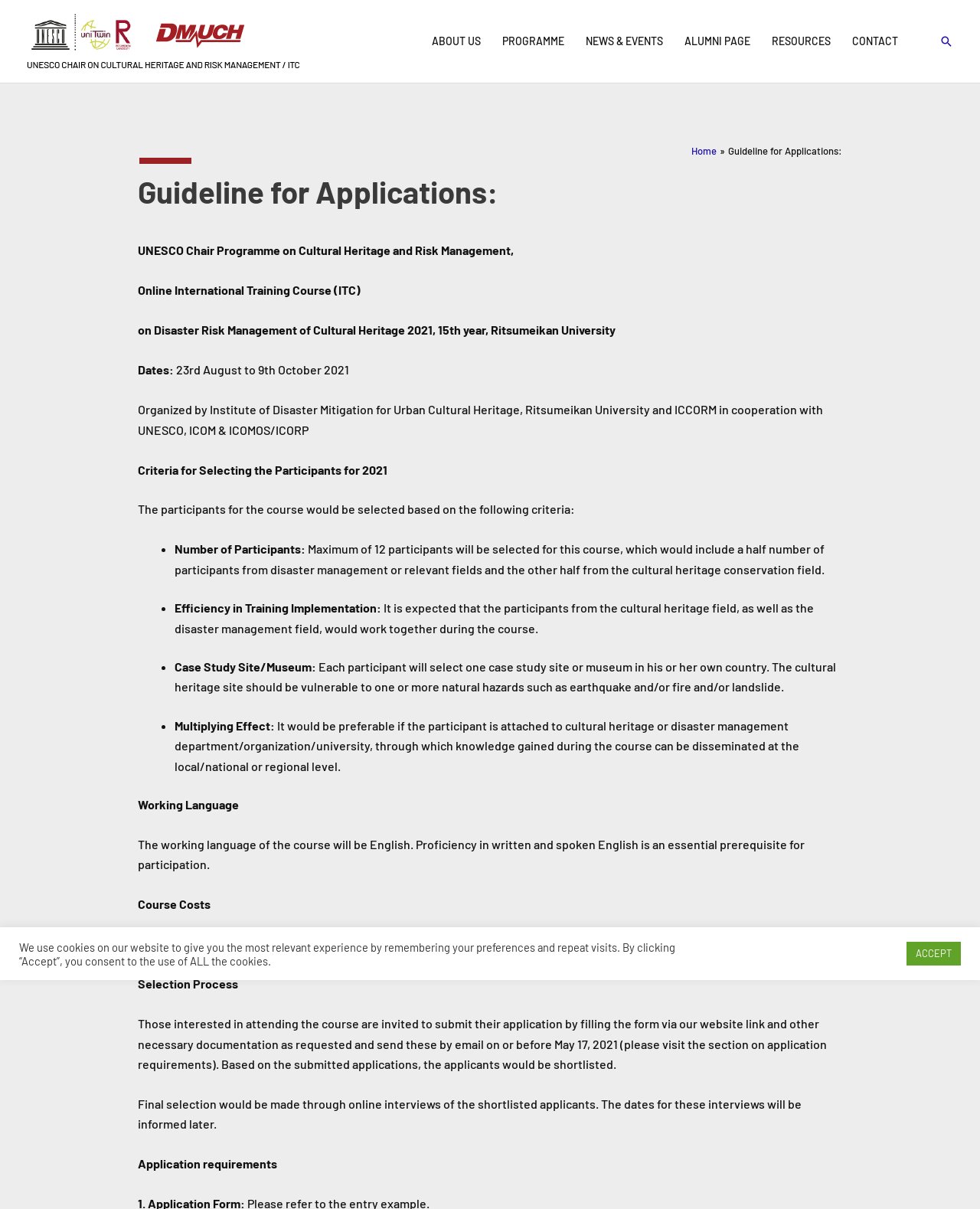Find and specify the bounding box coordinates that correspond to the clickable region for the instruction: "Click the ABOUT US menu".

[0.43, 0.022, 0.502, 0.047]